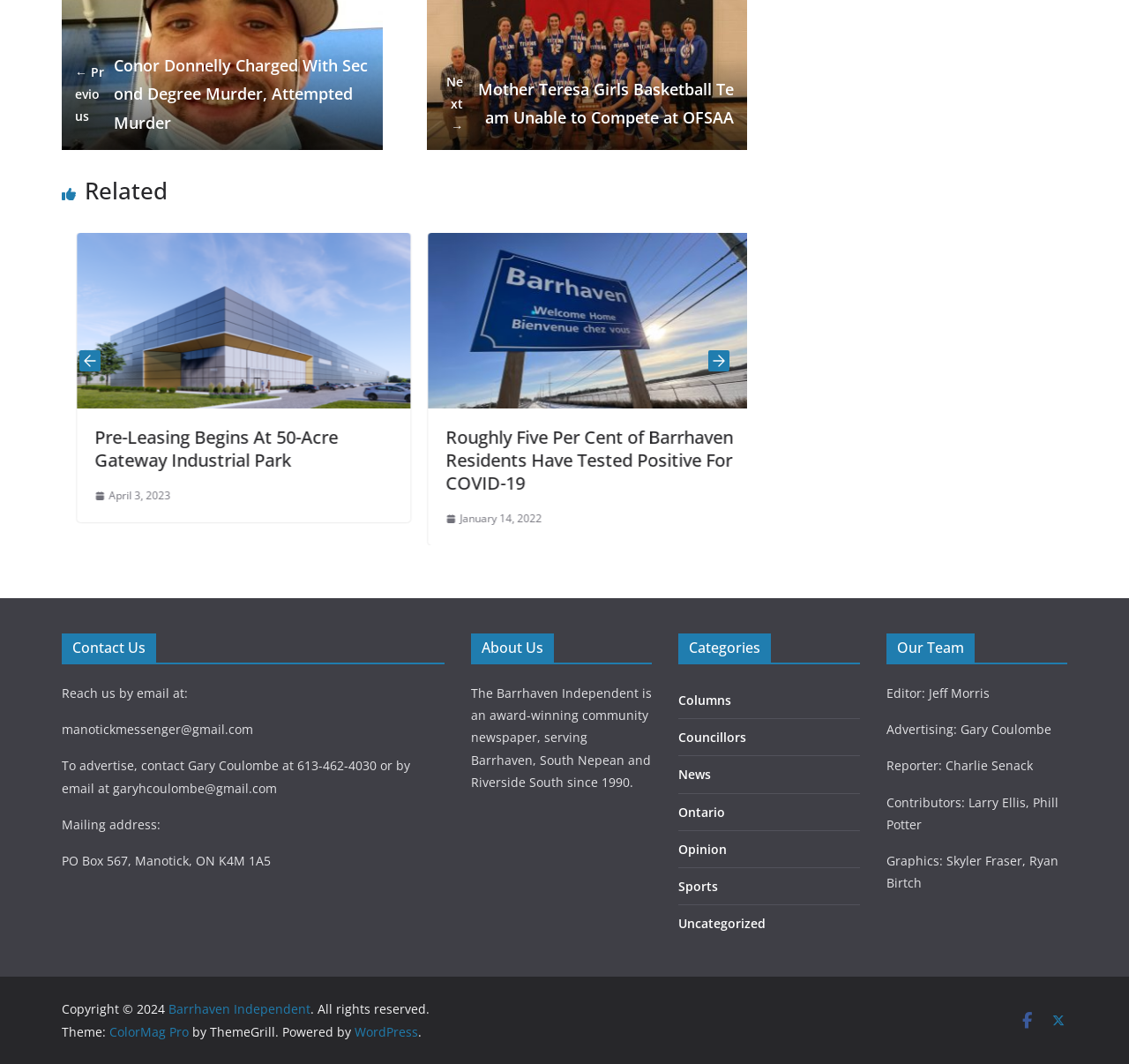Please identify the bounding box coordinates for the region that you need to click to follow this instruction: "Search for articles".

None